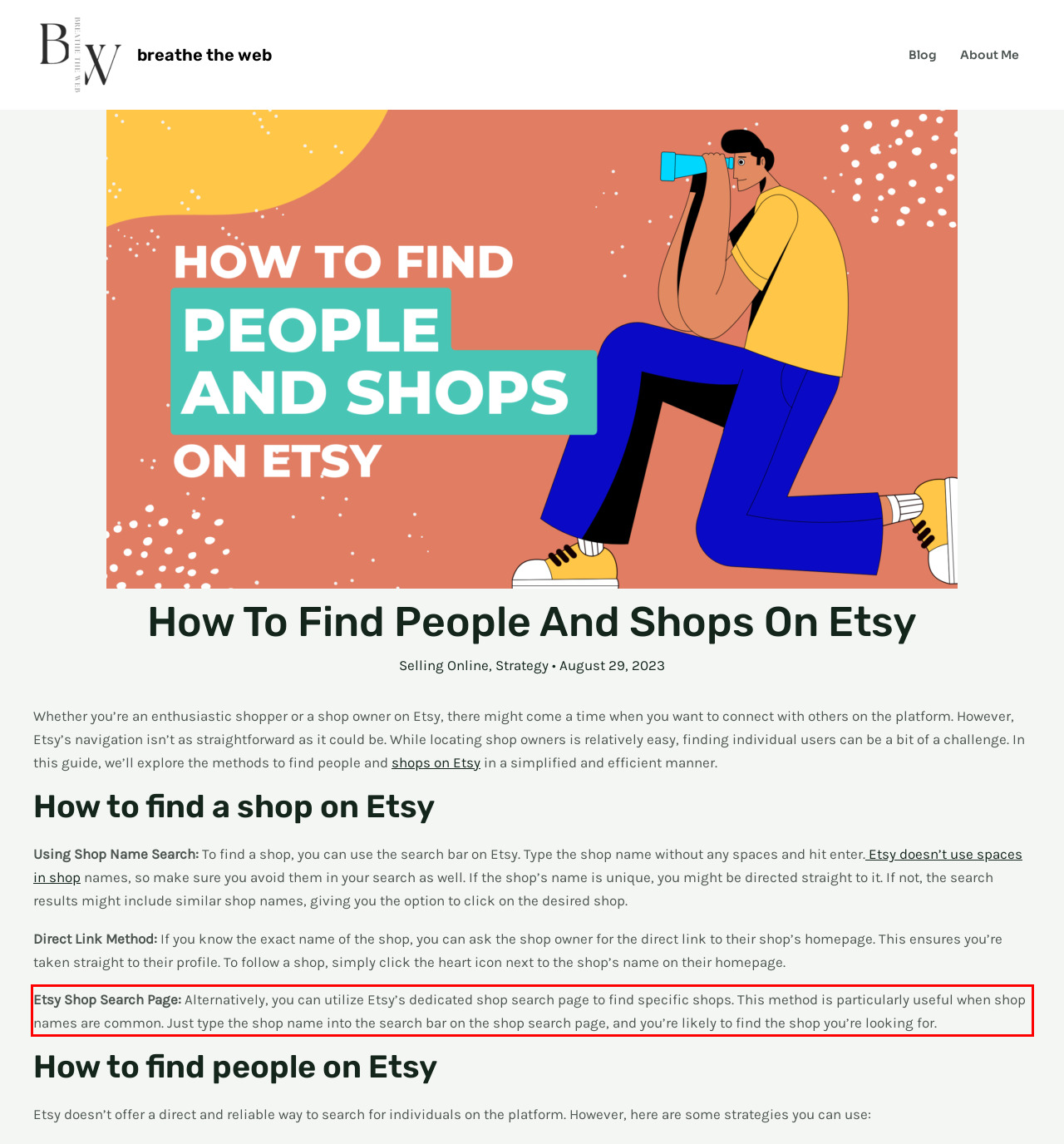You have a screenshot of a webpage with a UI element highlighted by a red bounding box. Use OCR to obtain the text within this highlighted area.

Etsy Shop Search Page: Alternatively, you can utilize Etsy’s dedicated shop search page to find specific shops. This method is particularly useful when shop names are common. Just type the shop name into the search bar on the shop search page, and you’re likely to find the shop you’re looking for.